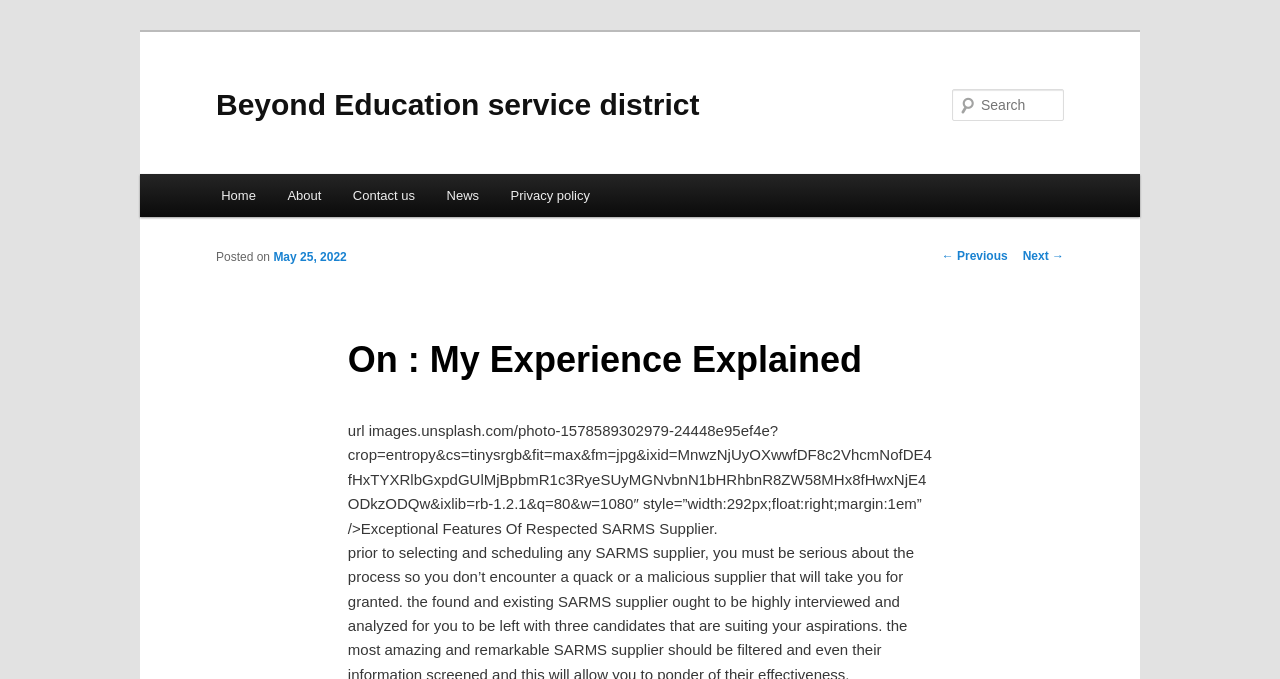Determine the bounding box coordinates of the region to click in order to accomplish the following instruction: "View the post details". Provide the coordinates as four float numbers between 0 and 1, specifically [left, top, right, bottom].

[0.272, 0.473, 0.728, 0.581]